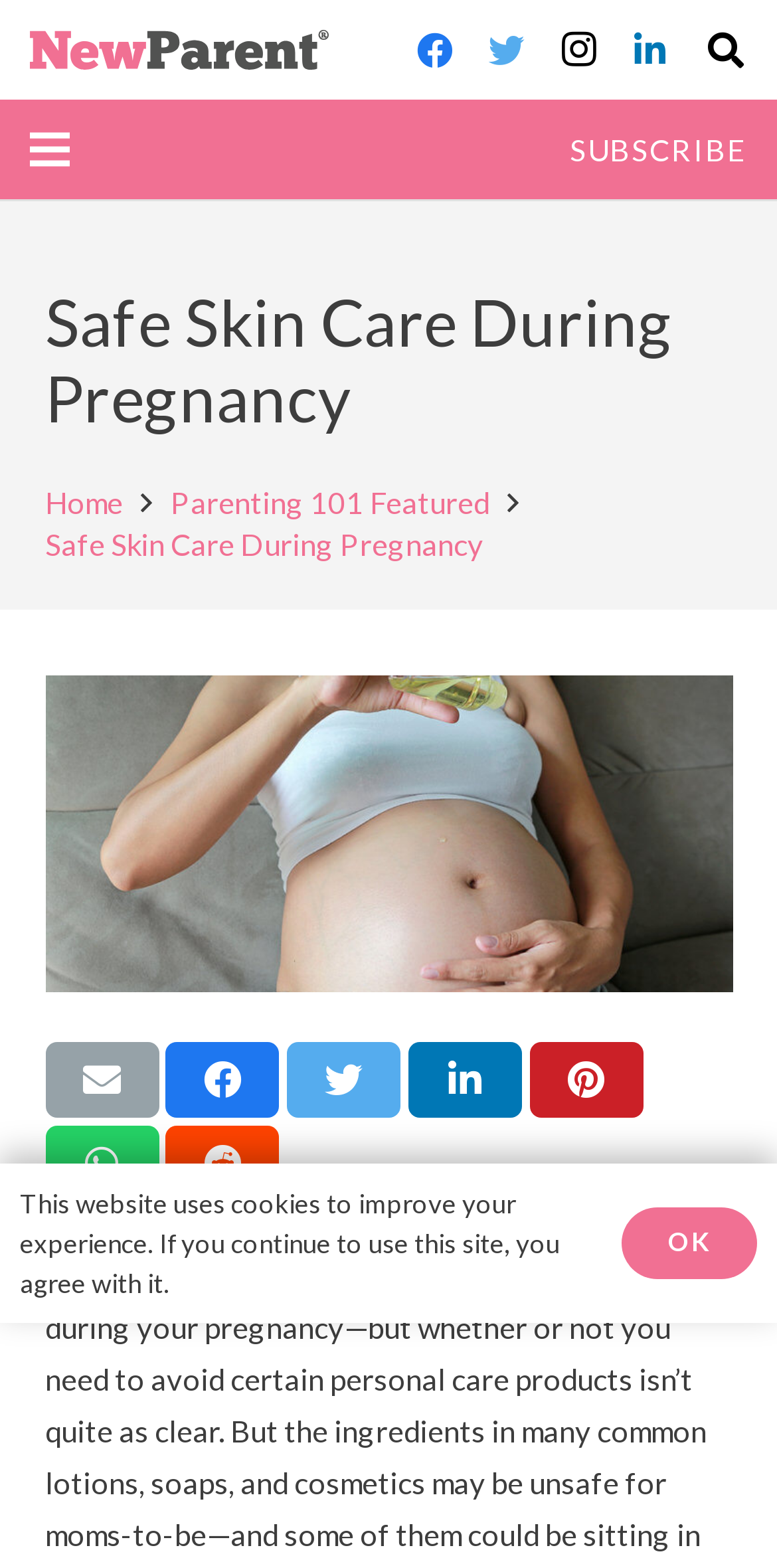Answer the question below with a single word or a brief phrase: 
What is the image below the main heading about?

Safe skin care during pregnancy